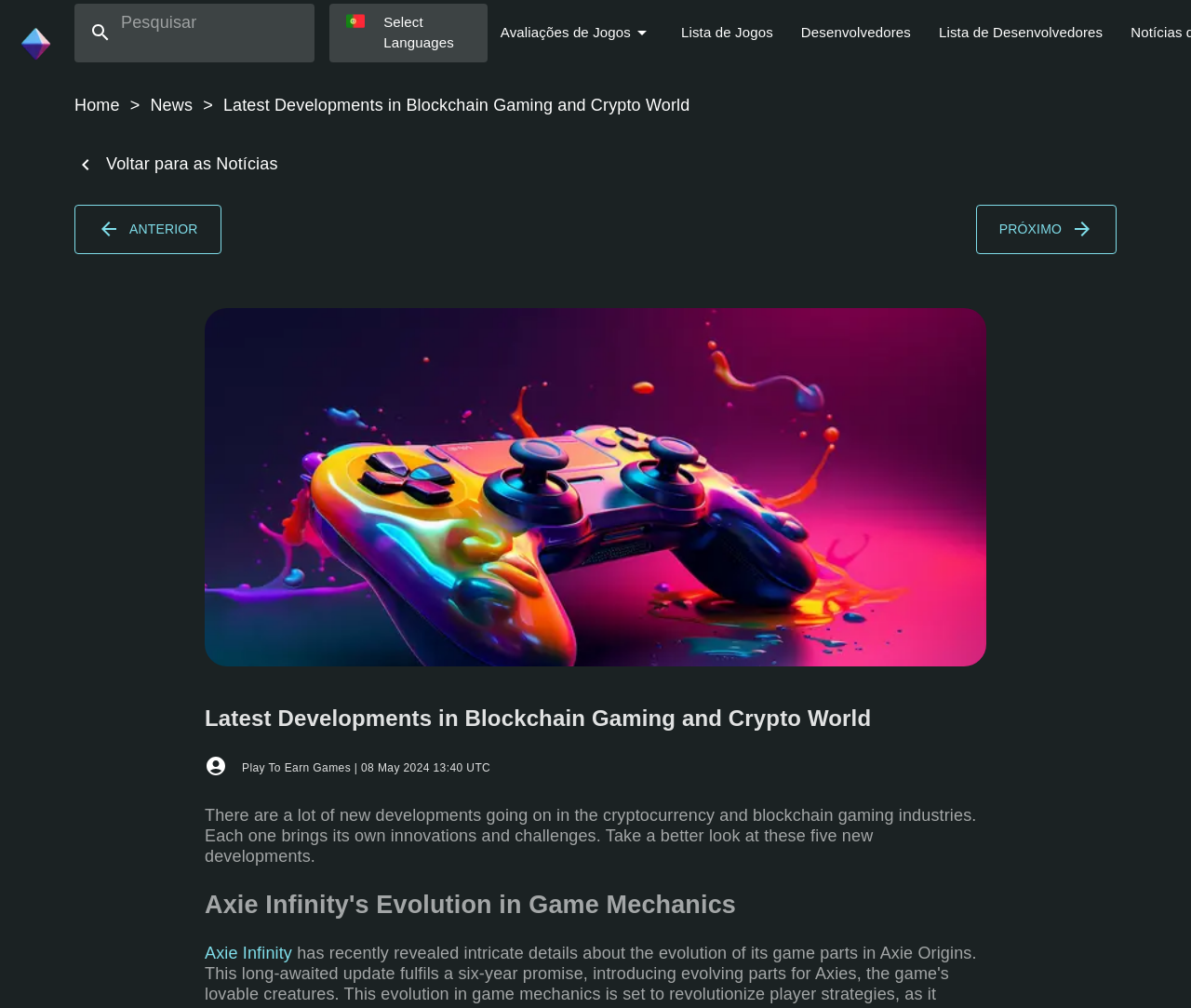Please identify the bounding box coordinates of the element's region that should be clicked to execute the following instruction: "go to previous page". The bounding box coordinates must be four float numbers between 0 and 1, i.e., [left, top, right, bottom].

[0.062, 0.203, 0.186, 0.252]